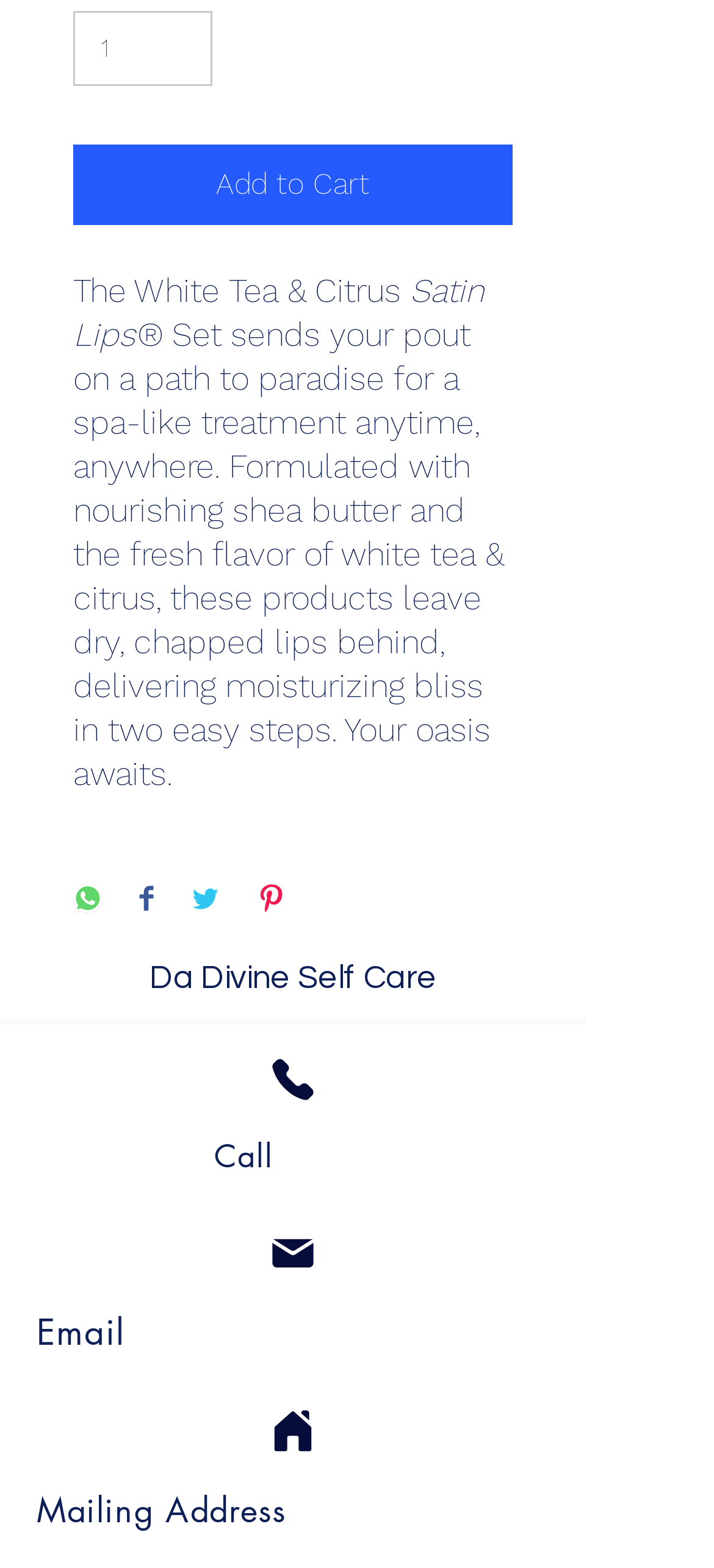Indicate the bounding box coordinates of the element that must be clicked to execute the instruction: "Change the quantity". The coordinates should be given as four float numbers between 0 and 1, i.e., [left, top, right, bottom].

[0.103, 0.007, 0.298, 0.055]